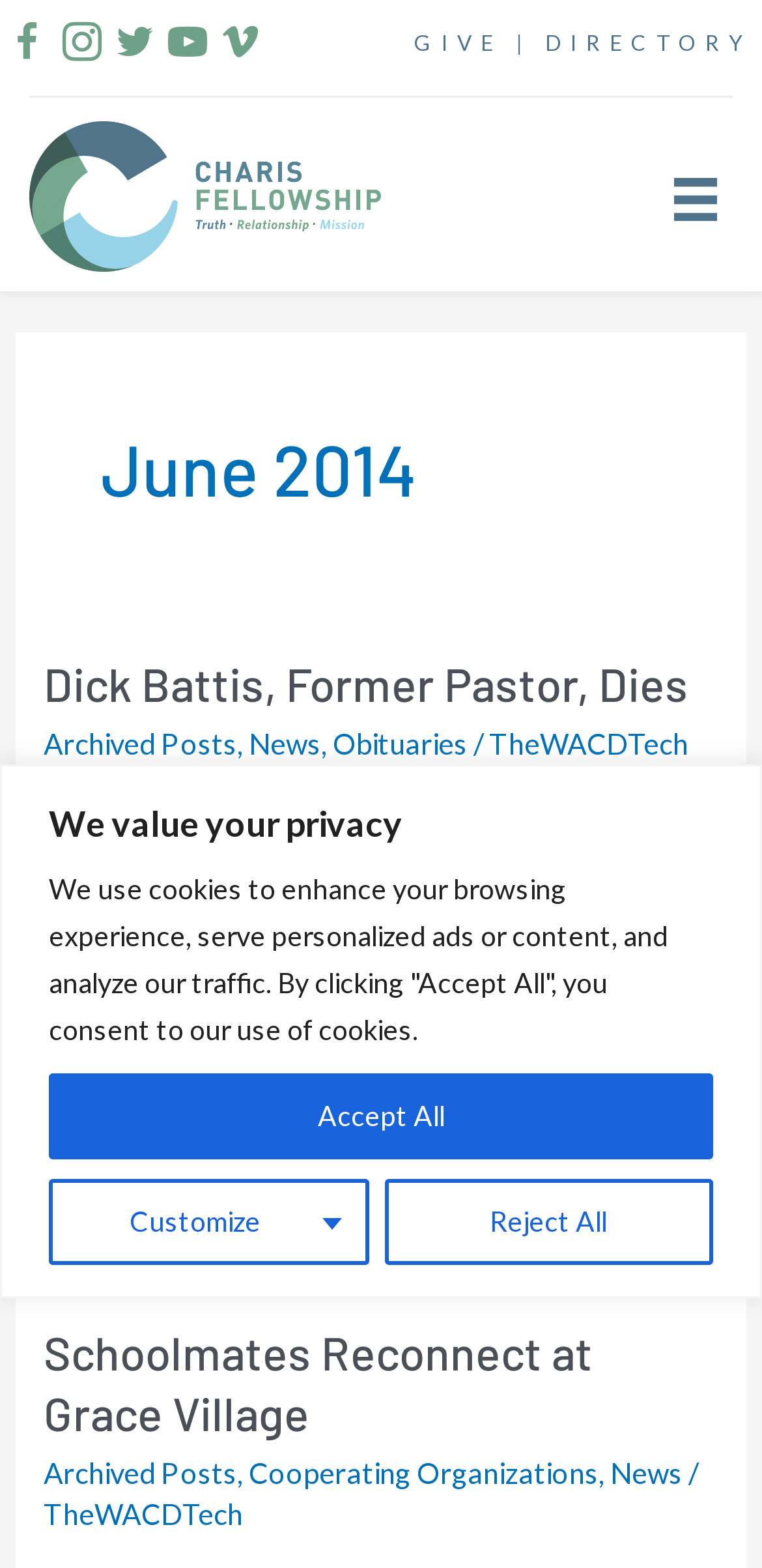Please specify the bounding box coordinates of the clickable section necessary to execute the following command: "Click the CHARIS-001-ColorFlagsFULL_large image".

[0.038, 0.078, 0.5, 0.173]